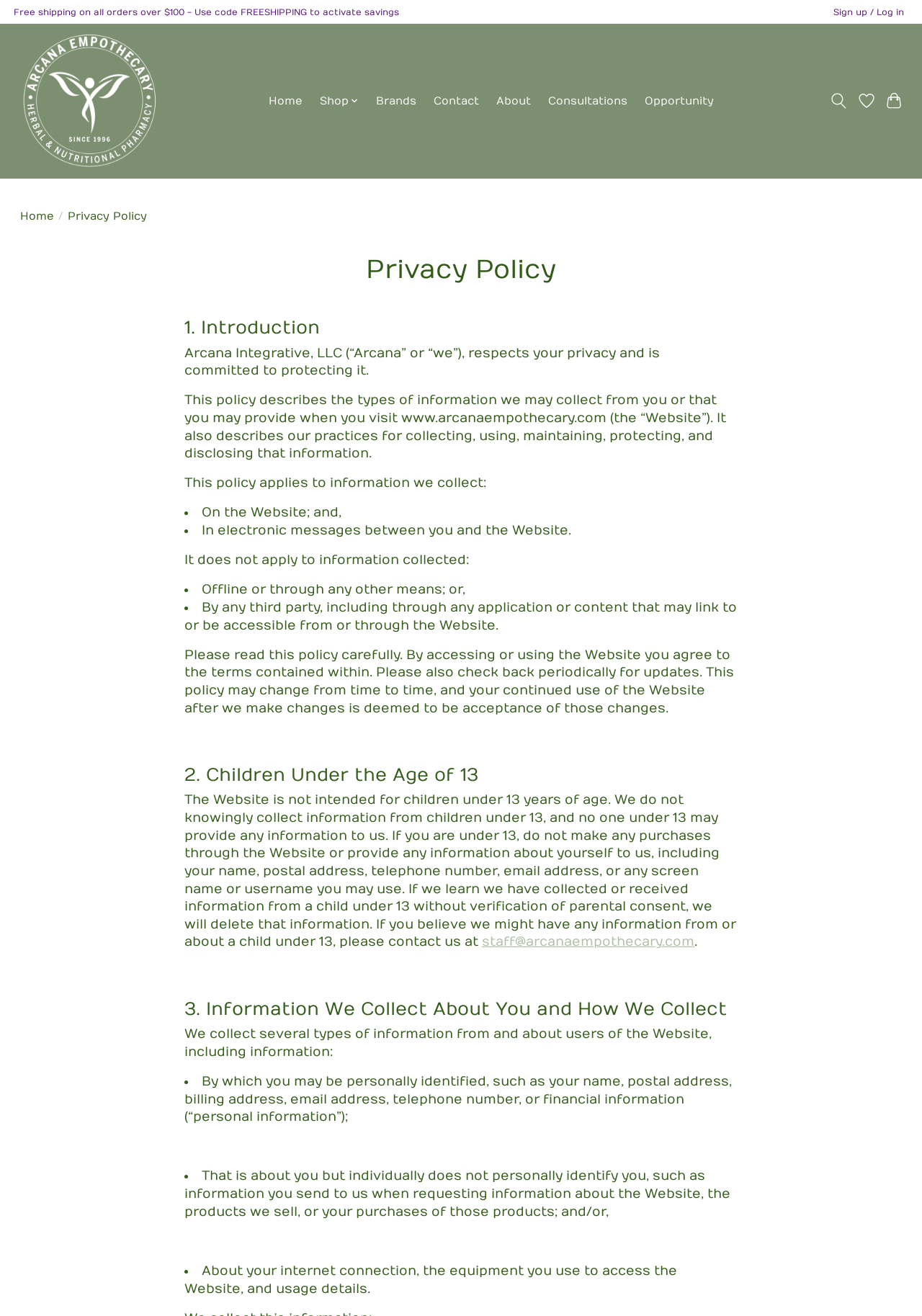What is the minimum order value for free shipping?
Please respond to the question with as much detail as possible.

The answer can be found in the static text element at the top of the page, which states 'Free shipping on all orders over $100 - Use code FREESHIPPING to activate savings'. This implies that the minimum order value for free shipping is $100.